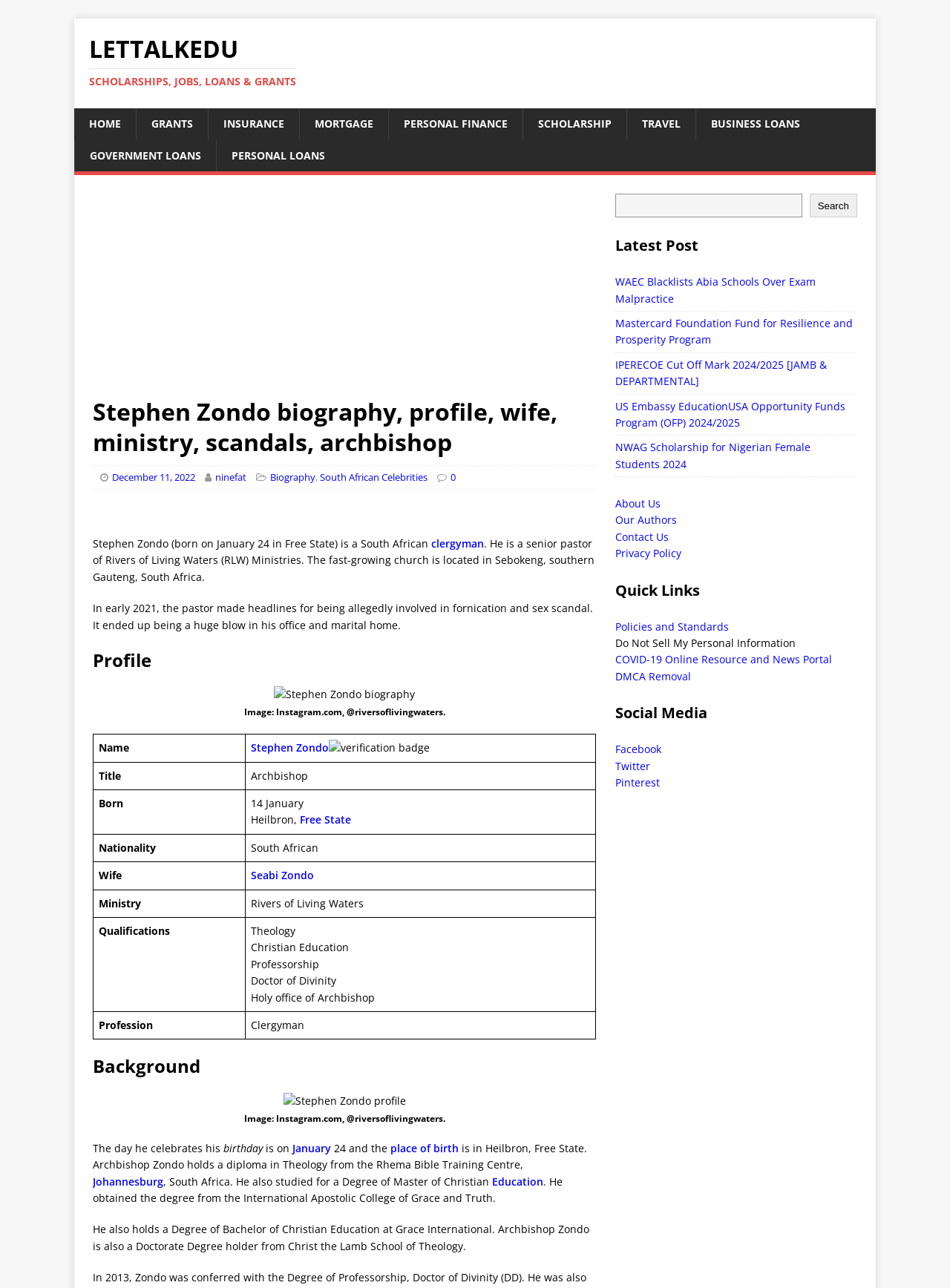Give a one-word or phrase response to the following question: Where is Rivers of Living Waters located?

Sebokeng, southern Gauteng, South Africa